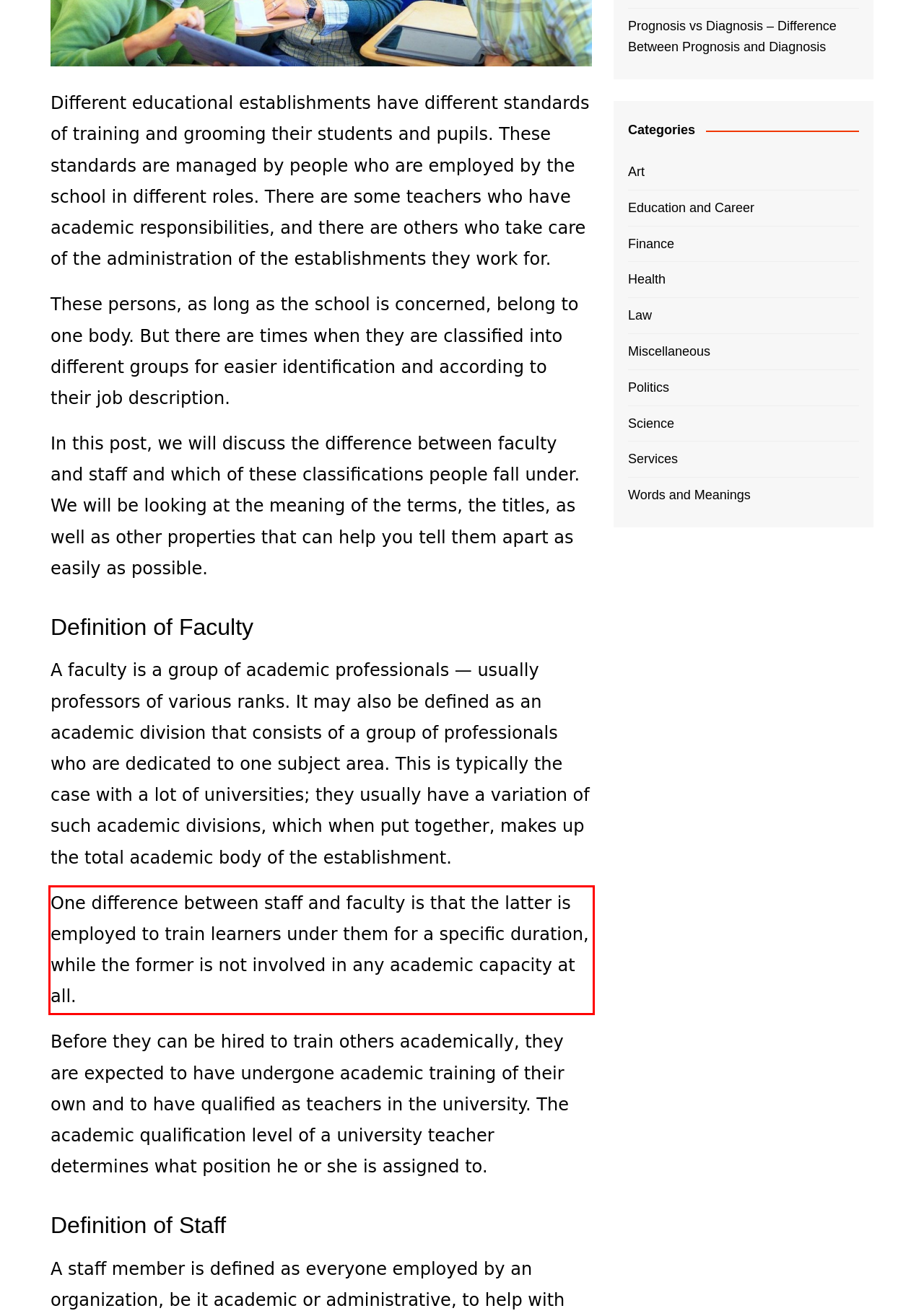You are presented with a screenshot containing a red rectangle. Extract the text found inside this red bounding box.

One difference between staff and faculty is that the latter is employed to train learners under them for a specific duration, while the former is not involved in any academic capacity at all.